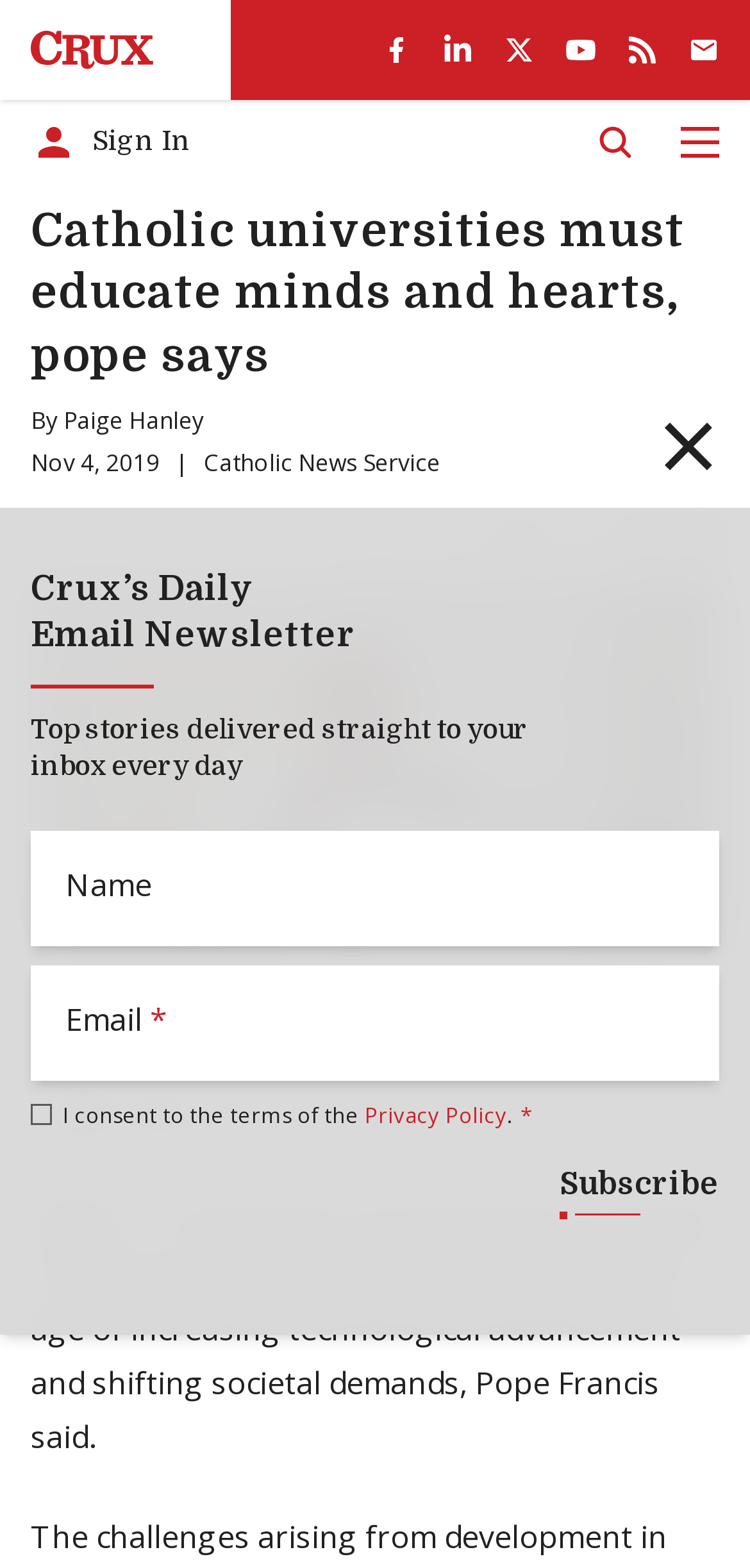What is the purpose of the 'Subscribe' button?
Please give a detailed and elaborate answer to the question.

The purpose of the 'Subscribe' button is to allow users to subscribe to Crux's newsletter, which can be inferred by looking at the context of the button, which is surrounded by fields to enter name and email, and a checkbox to consent to the terms of the Privacy Policy.